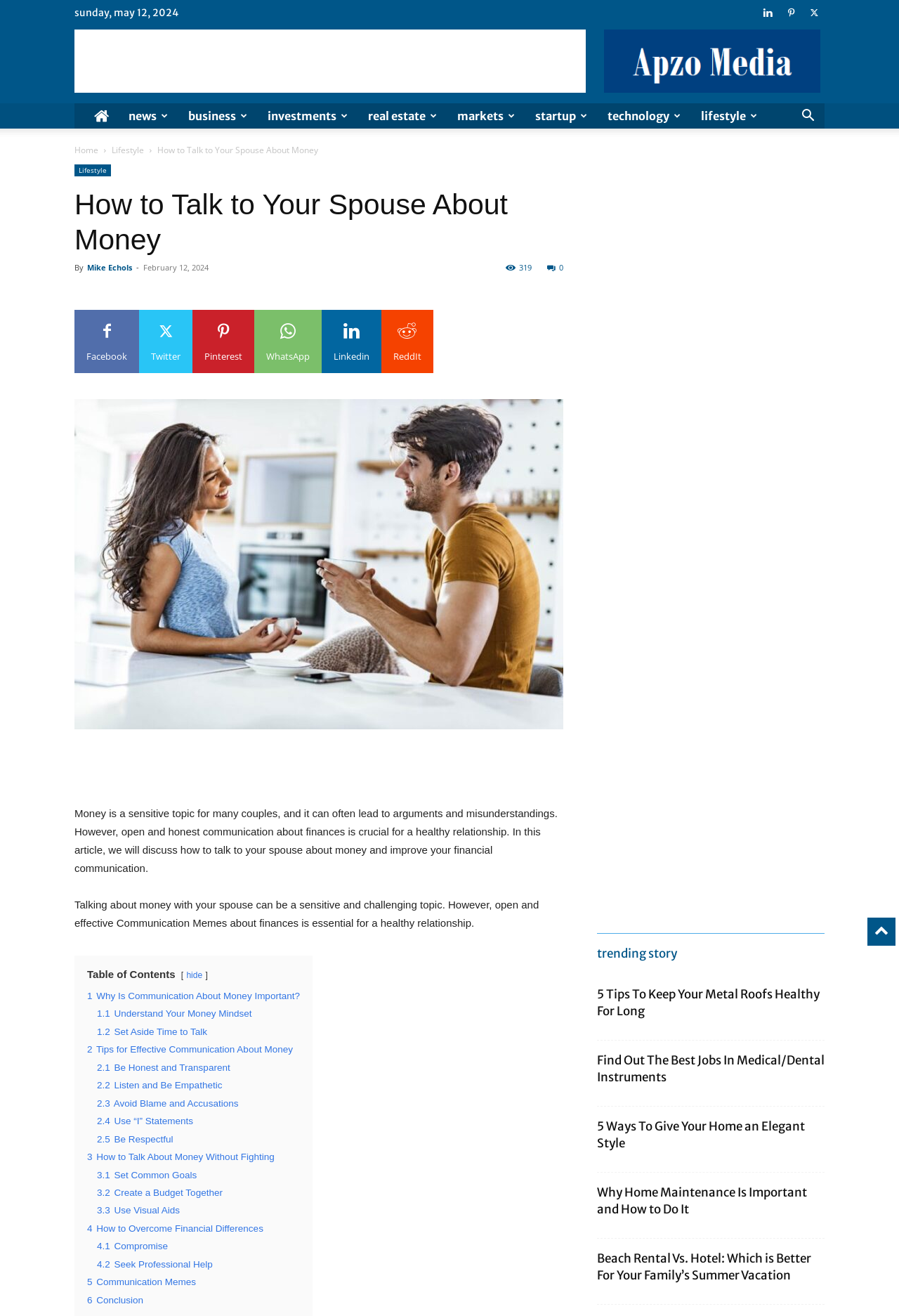How many links are there in the 'Table of Contents' section?
Refer to the image and provide a thorough answer to the question.

I counted the number of links in the 'Table of Contents' section by looking at the links starting from [1475] to [1484]. There are 6 links in total.